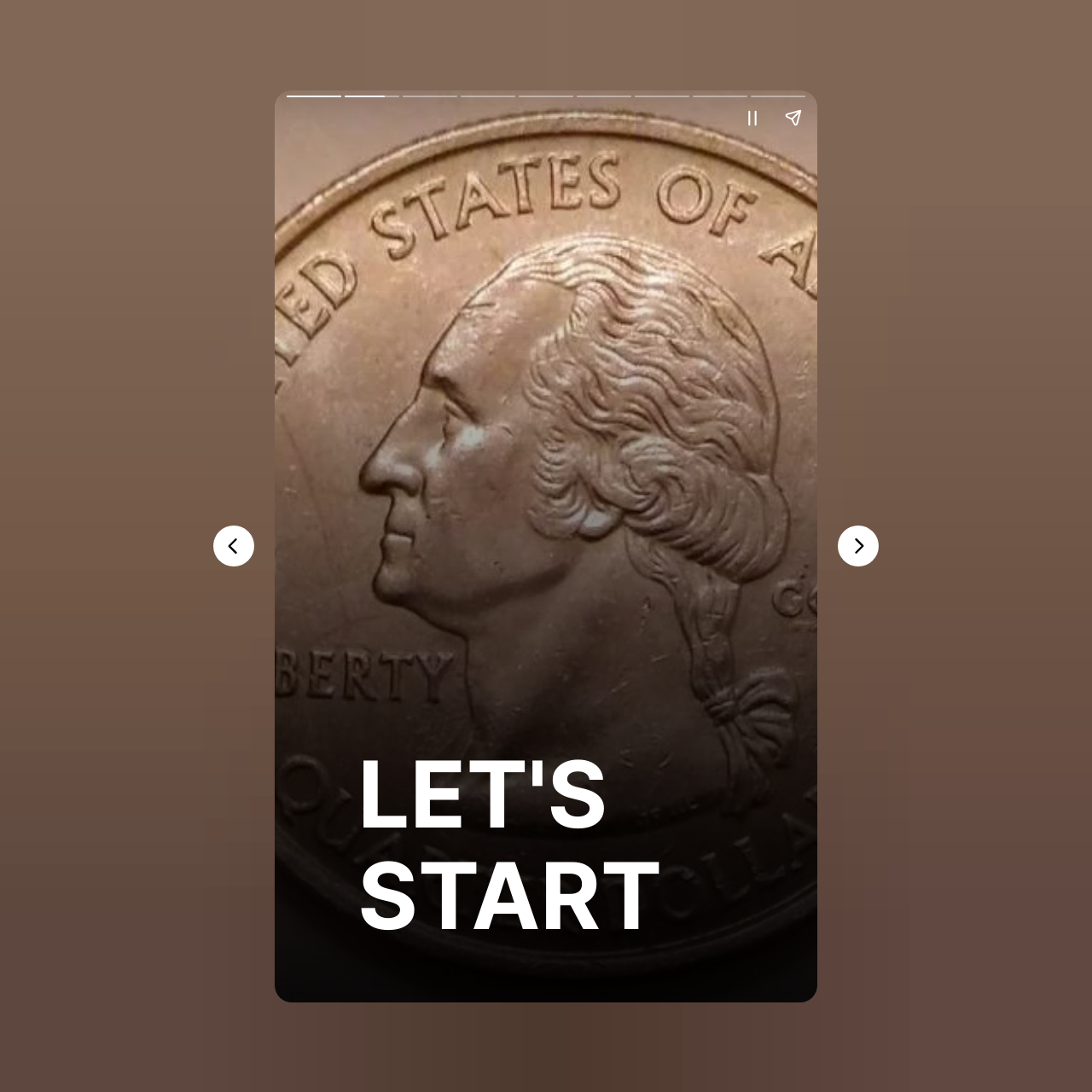What is the purpose of the 'Pause story' button?
Give a one-word or short-phrase answer derived from the screenshot.

To pause the story